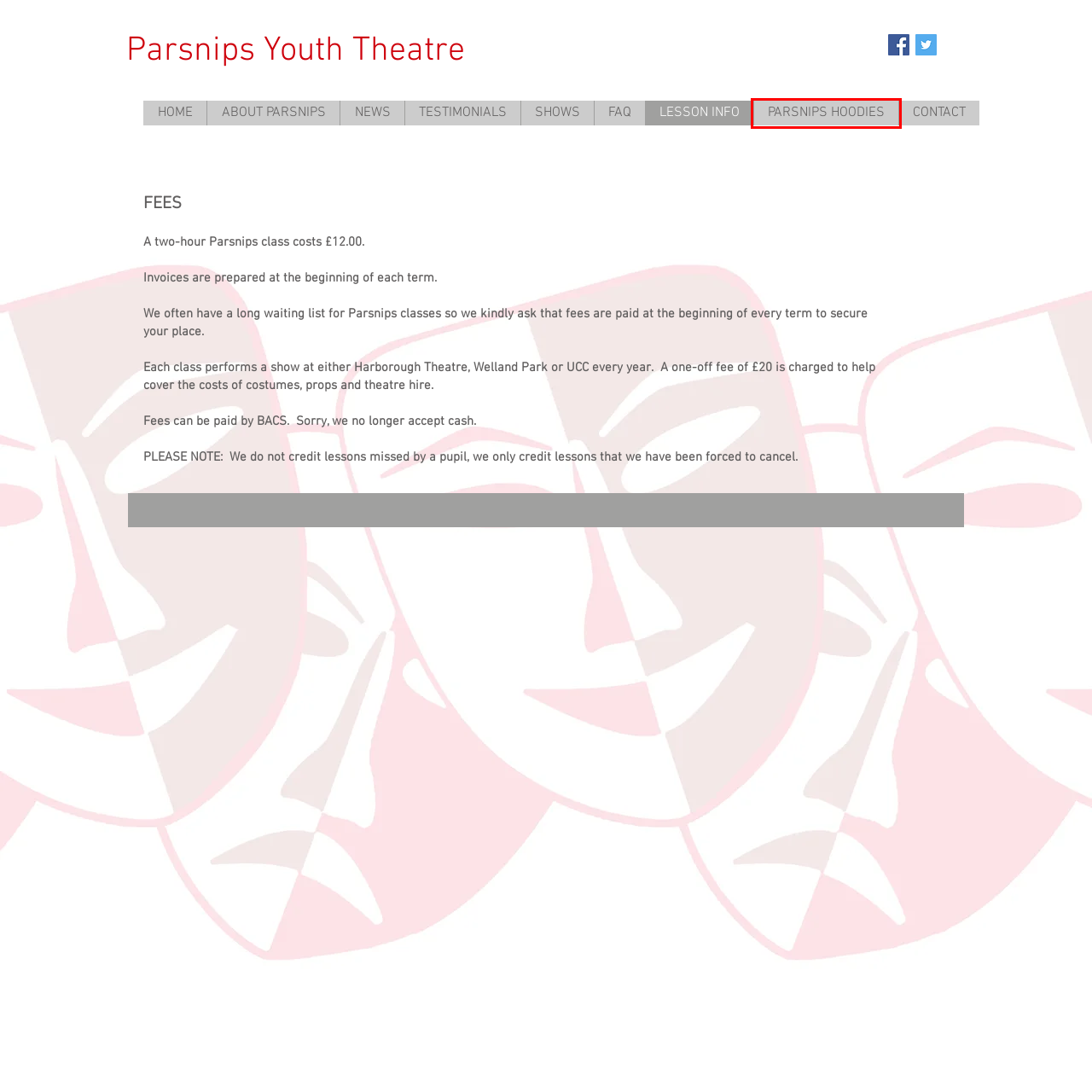A screenshot of a webpage is provided, featuring a red bounding box around a specific UI element. Identify the webpage description that most accurately reflects the new webpage after interacting with the selected element. Here are the candidates:
A. PARSNIPS HOODIES | parsnipsyouththeatre
B. LESSON INFO | parsnipsyouththeatre
C. FAQ | parsnipsyouththeatre
D. CONTACT | parsnipsyouththeatre
E. TESTIMONIALS | parsnipsyouththeatre
F. NEWS | parsnipsyouththeatre
G. ABOUT PARSNIPS | parsnipsyouththeatre
H. HOME | parsnipsyouththeatre

A